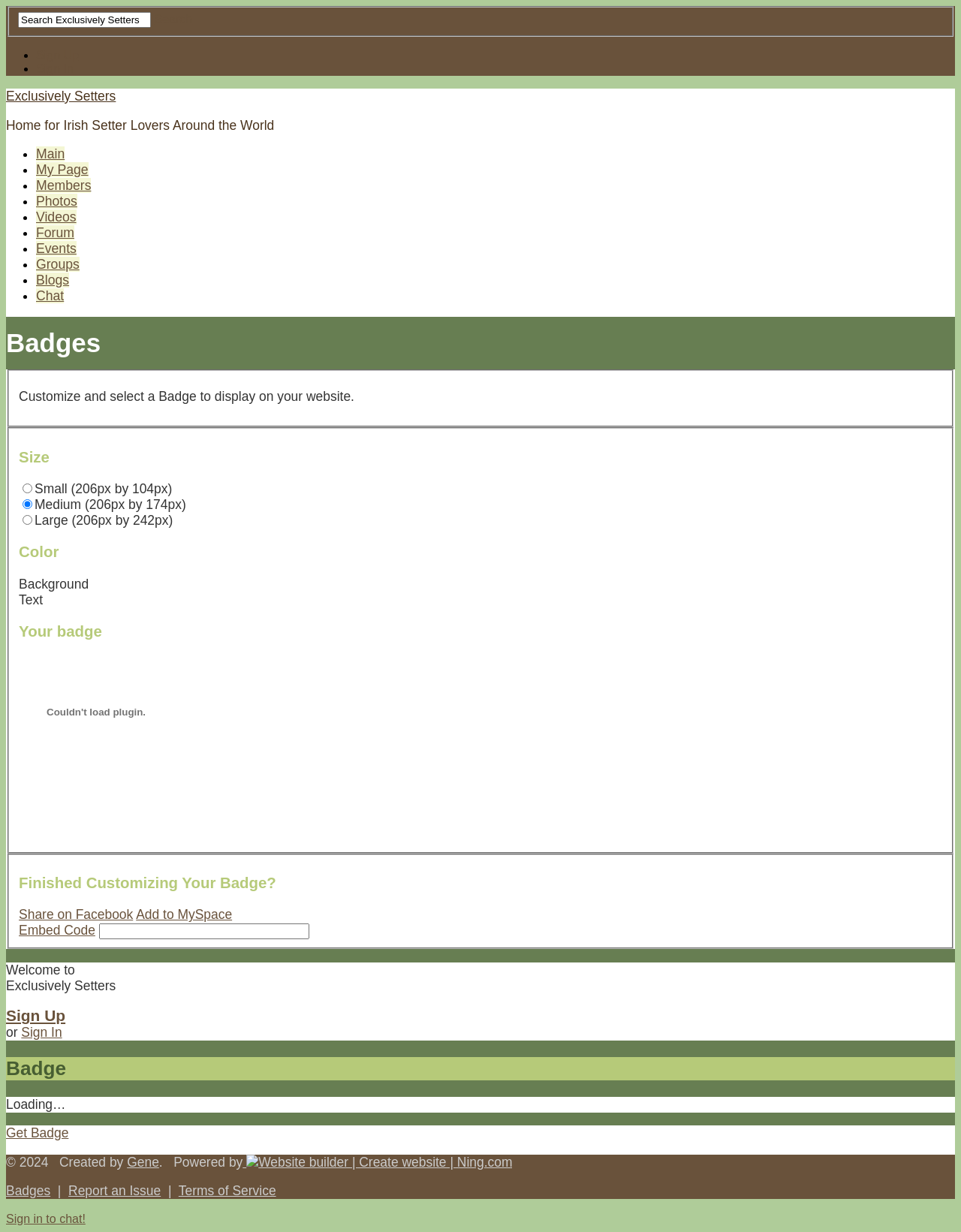Identify the bounding box coordinates of the region that should be clicked to execute the following instruction: "Get Badge".

[0.006, 0.914, 0.071, 0.926]